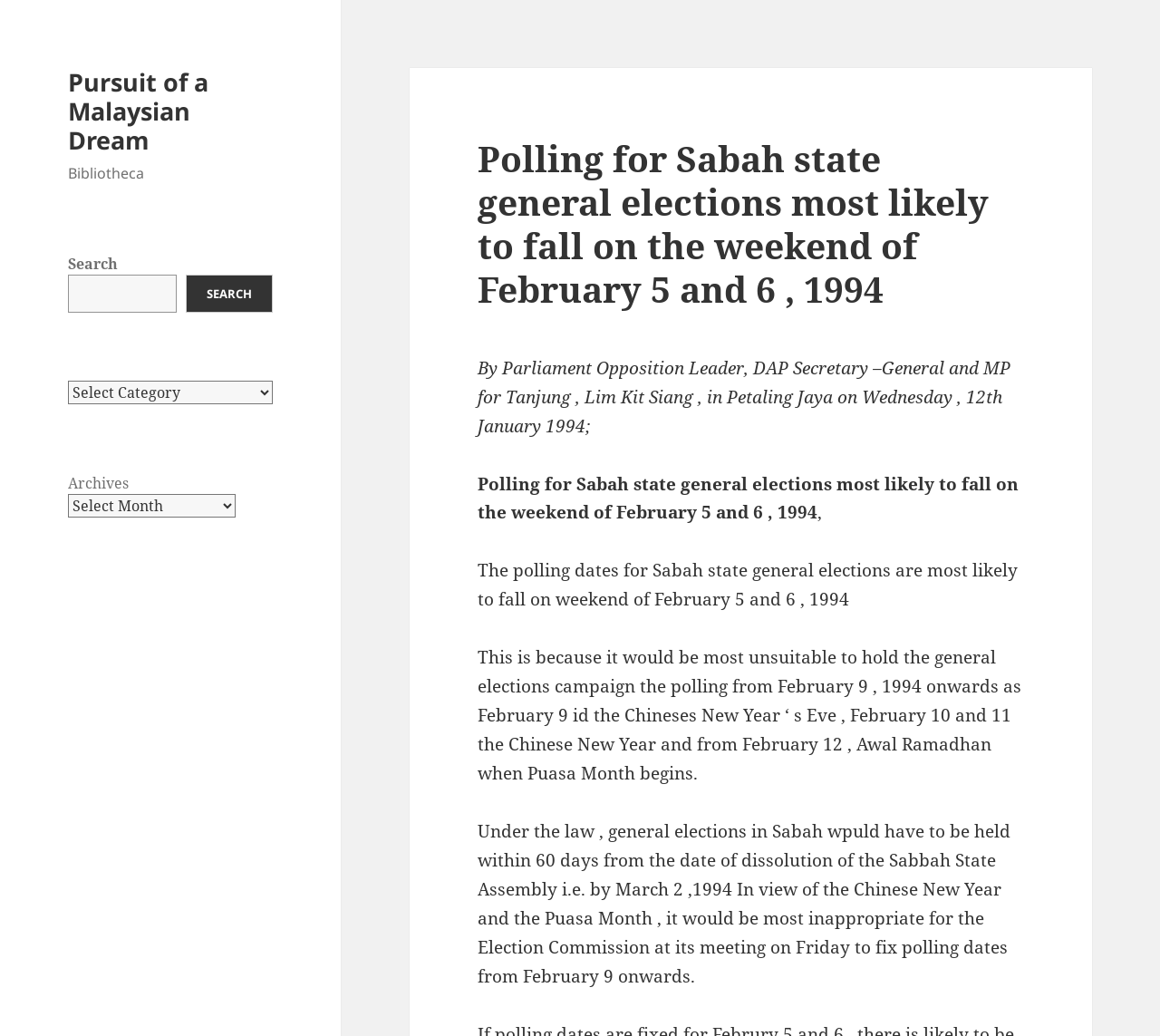Based on the image, please elaborate on the answer to the following question:
What is the likely date of Sabah state general elections?

The detailed answer can be obtained by reading the main content of the webpage, which states that 'The polling dates for Sabah state general elections are most likely to fall on weekend of February 5 and 6, 1994'.